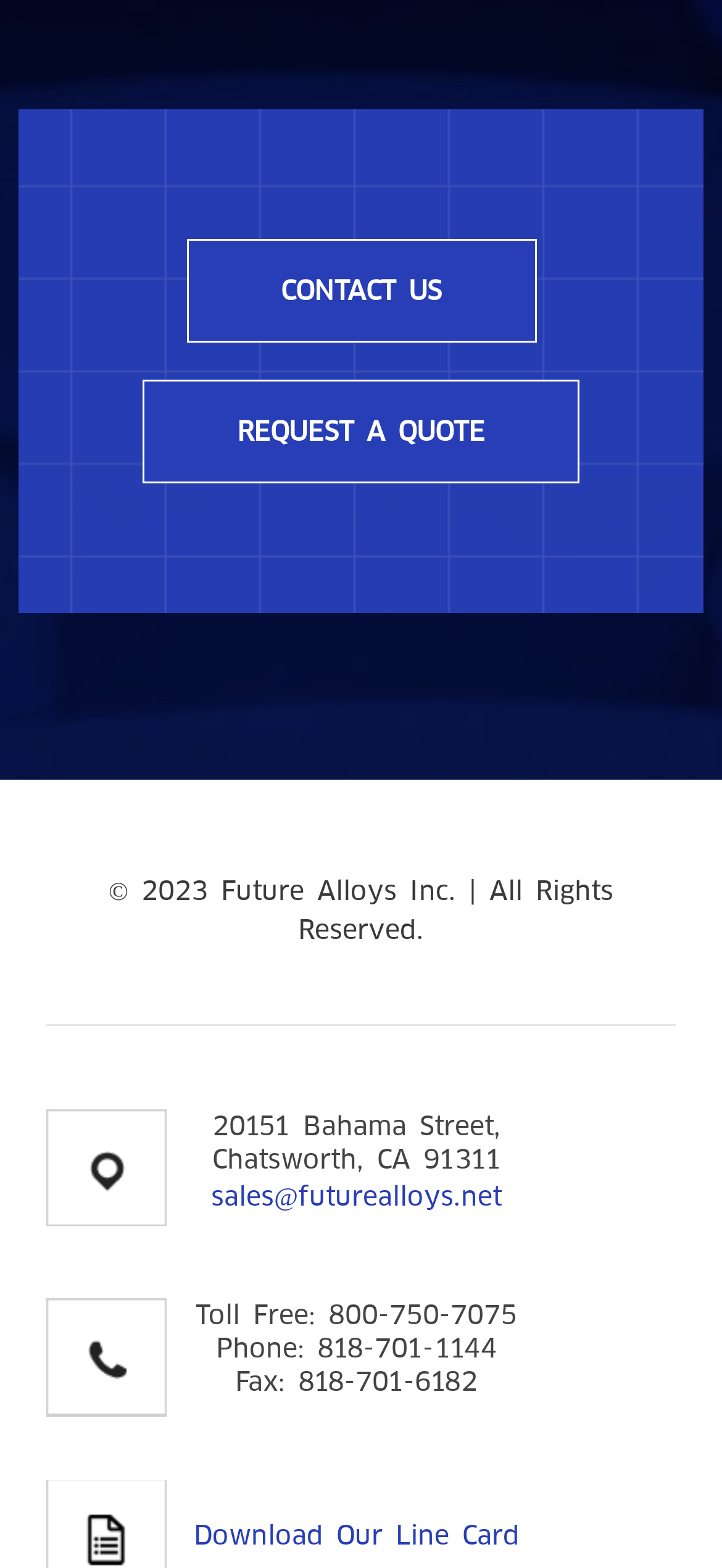Please examine the image and answer the question with a detailed explanation:
What can be downloaded from the webpage?

I found the downloadable item by looking at the footer section of the webpage, specifically in the 'Footer Widget 2' section, where it is listed as 'Download Our Line Card'.